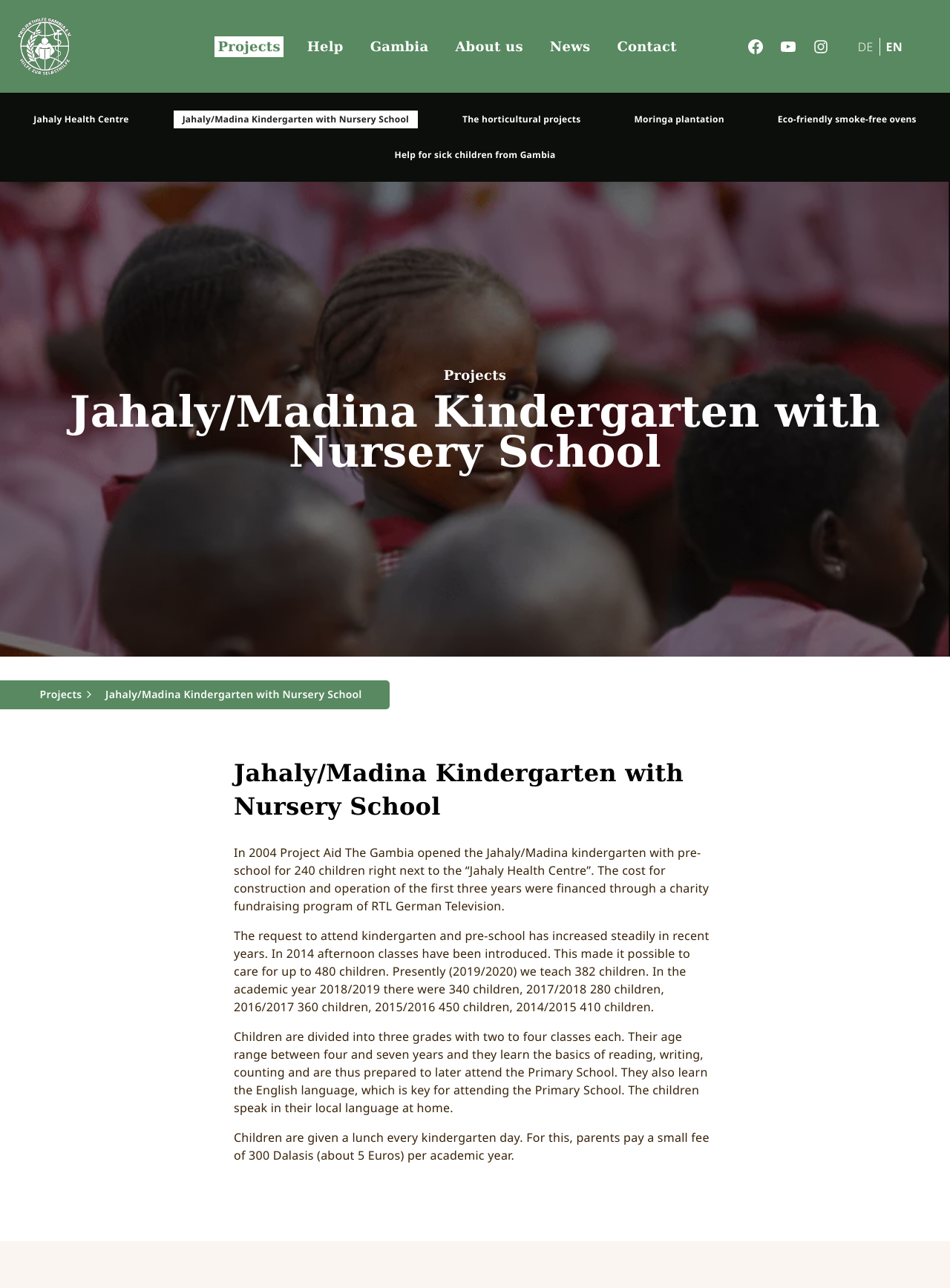Specify the bounding box coordinates of the region I need to click to perform the following instruction: "Visit the 'Jahaly Health Centre' page". The coordinates must be four float numbers in the range of 0 to 1, i.e., [left, top, right, bottom].

[0.026, 0.086, 0.145, 0.1]